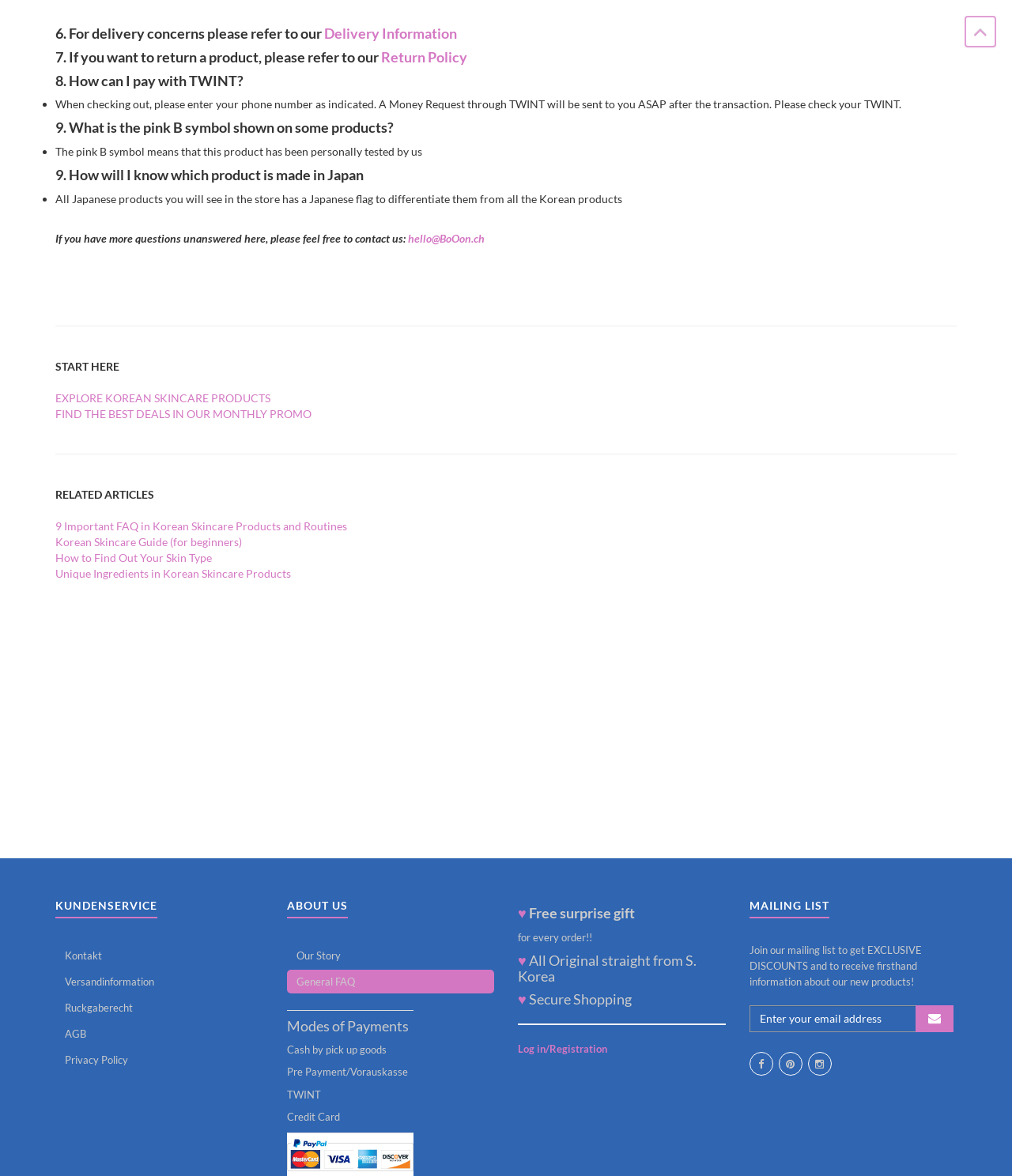Identify the bounding box coordinates of the element that should be clicked to fulfill this task: "Click on the link to learn more about Joy Ranch". The coordinates should be provided as four float numbers between 0 and 1, i.e., [left, top, right, bottom].

None